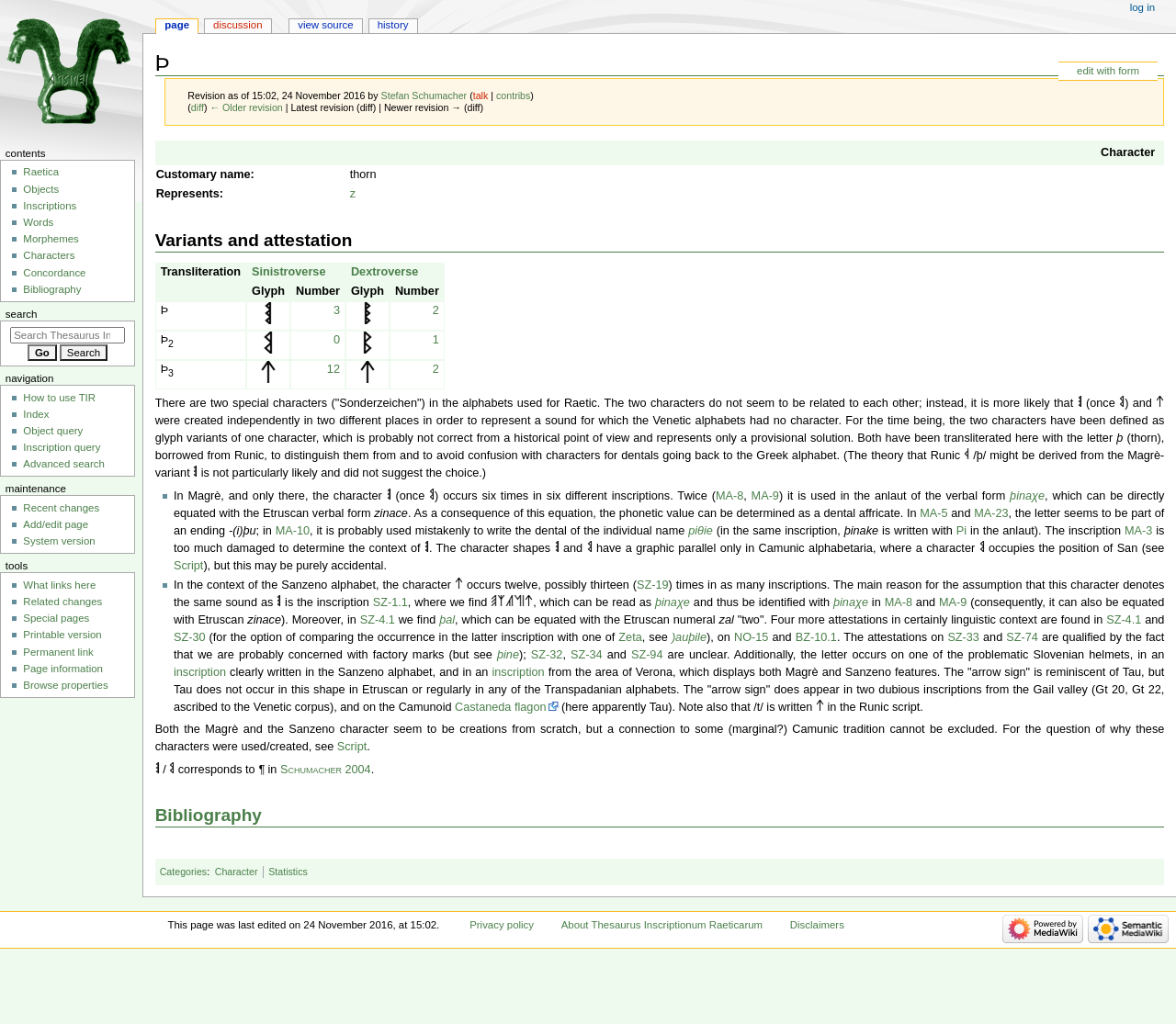Please identify the bounding box coordinates of the element's region that I should click in order to complete the following instruction: "Go to the Home page". The bounding box coordinates consist of four float numbers between 0 and 1, i.e., [left, top, right, bottom].

None